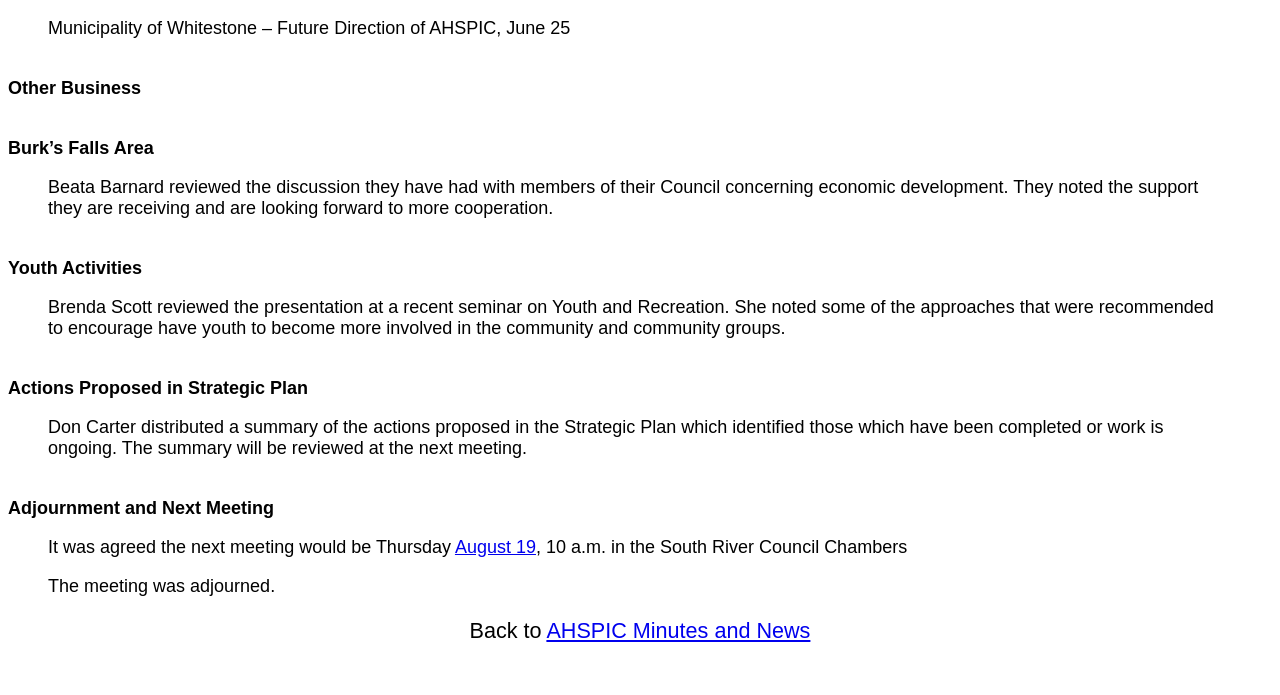What is the date of the next meeting?
Make sure to answer the question with a detailed and comprehensive explanation.

I found a blockquote element with a link element inside, which has the text 'August 19'. This suggests that the date of the next meeting is August 19.